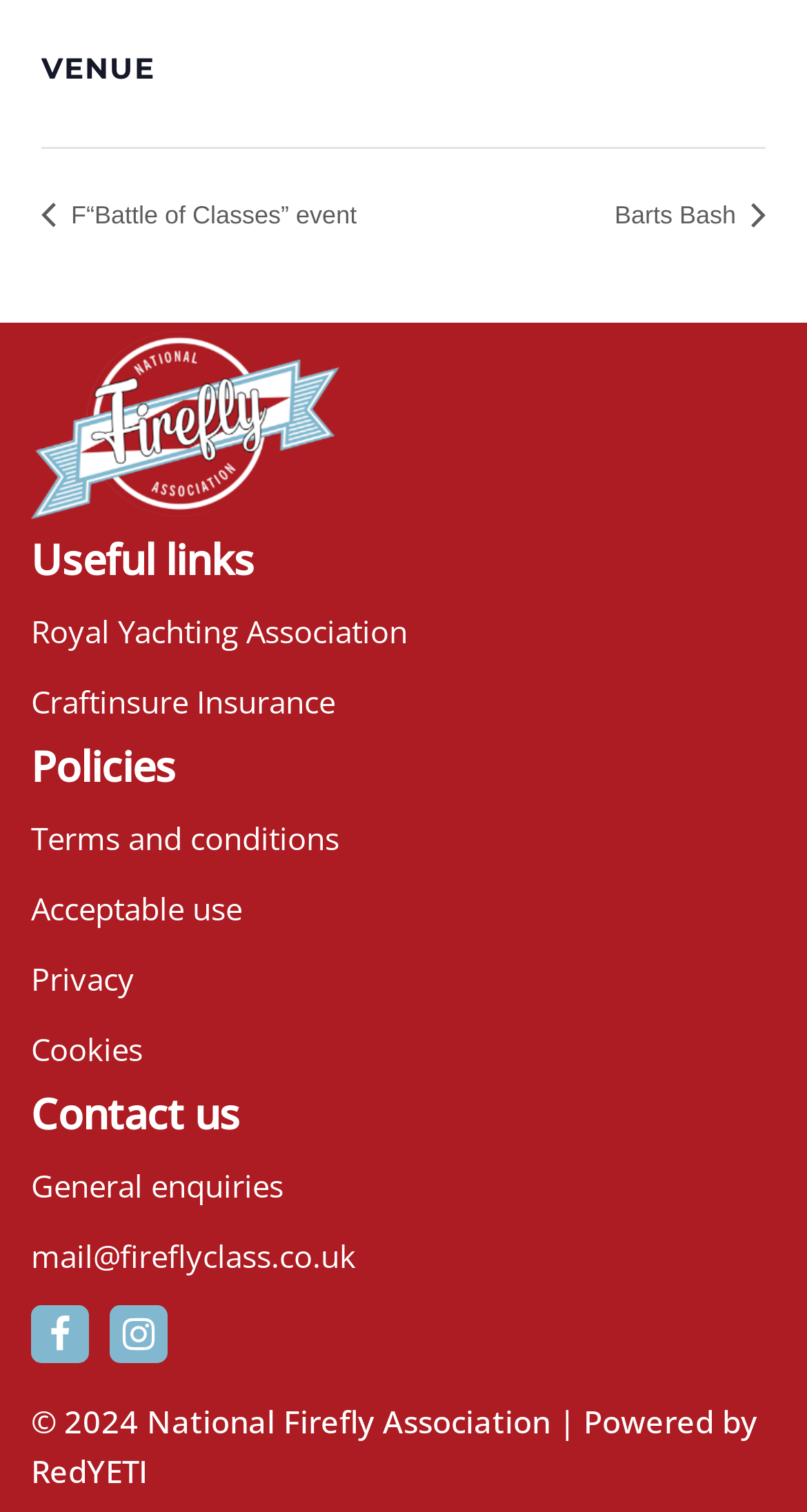Pinpoint the bounding box coordinates of the area that should be clicked to complete the following instruction: "Check the terms and conditions". The coordinates must be given as four float numbers between 0 and 1, i.e., [left, top, right, bottom].

[0.038, 0.541, 0.421, 0.568]